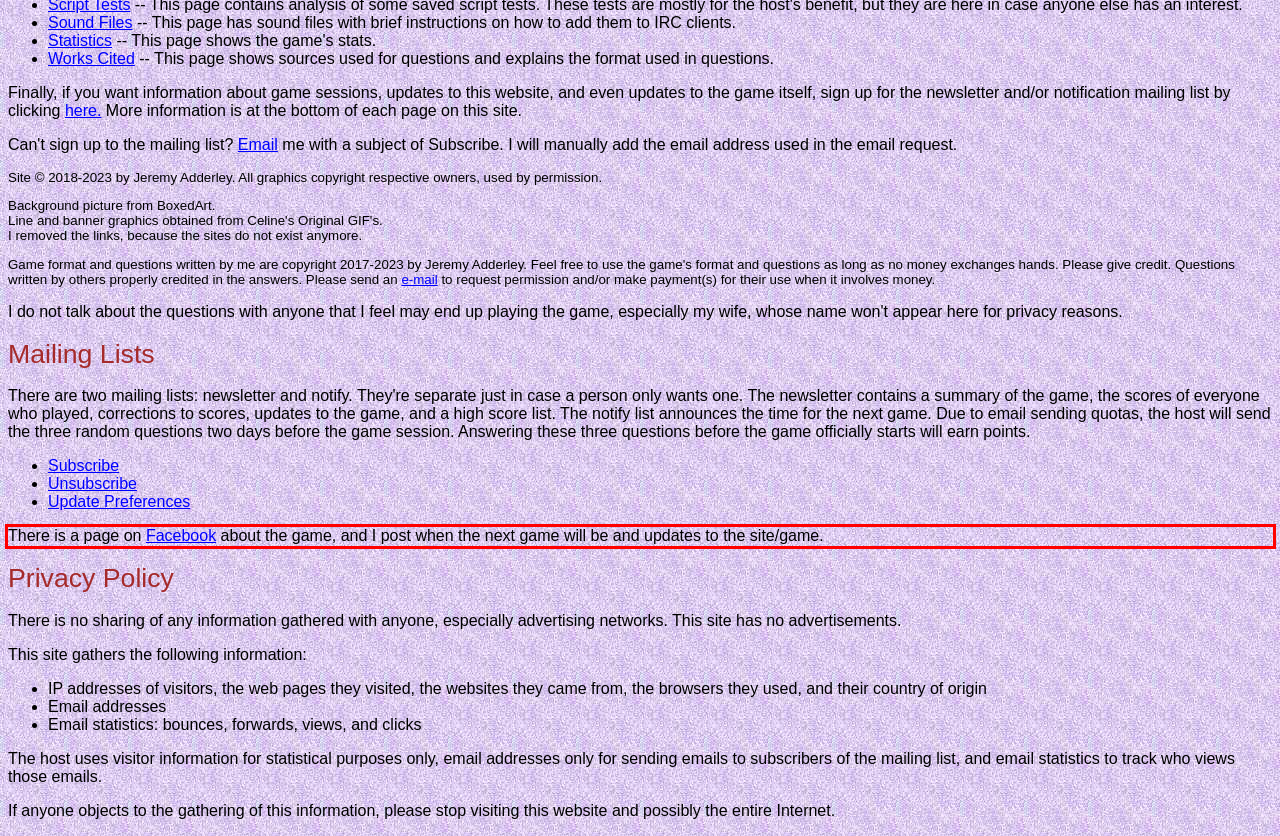You are provided with a screenshot of a webpage featuring a red rectangle bounding box. Extract the text content within this red bounding box using OCR.

There is a page on Facebook about the game, and I post when the next game will be and updates to the site/game.